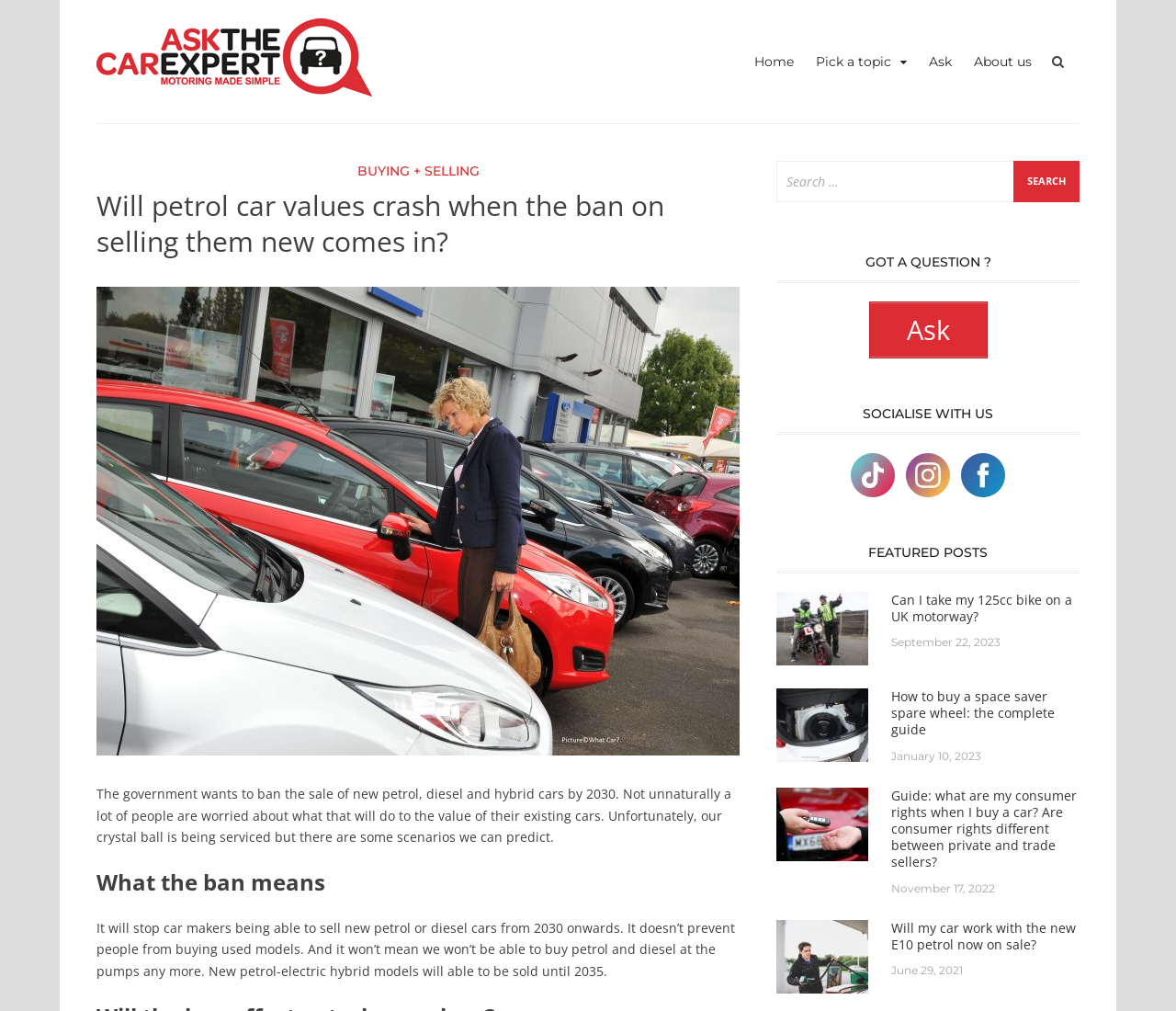Please answer the following question using a single word or phrase: 
What is the topic of the main article?

Petrol car values